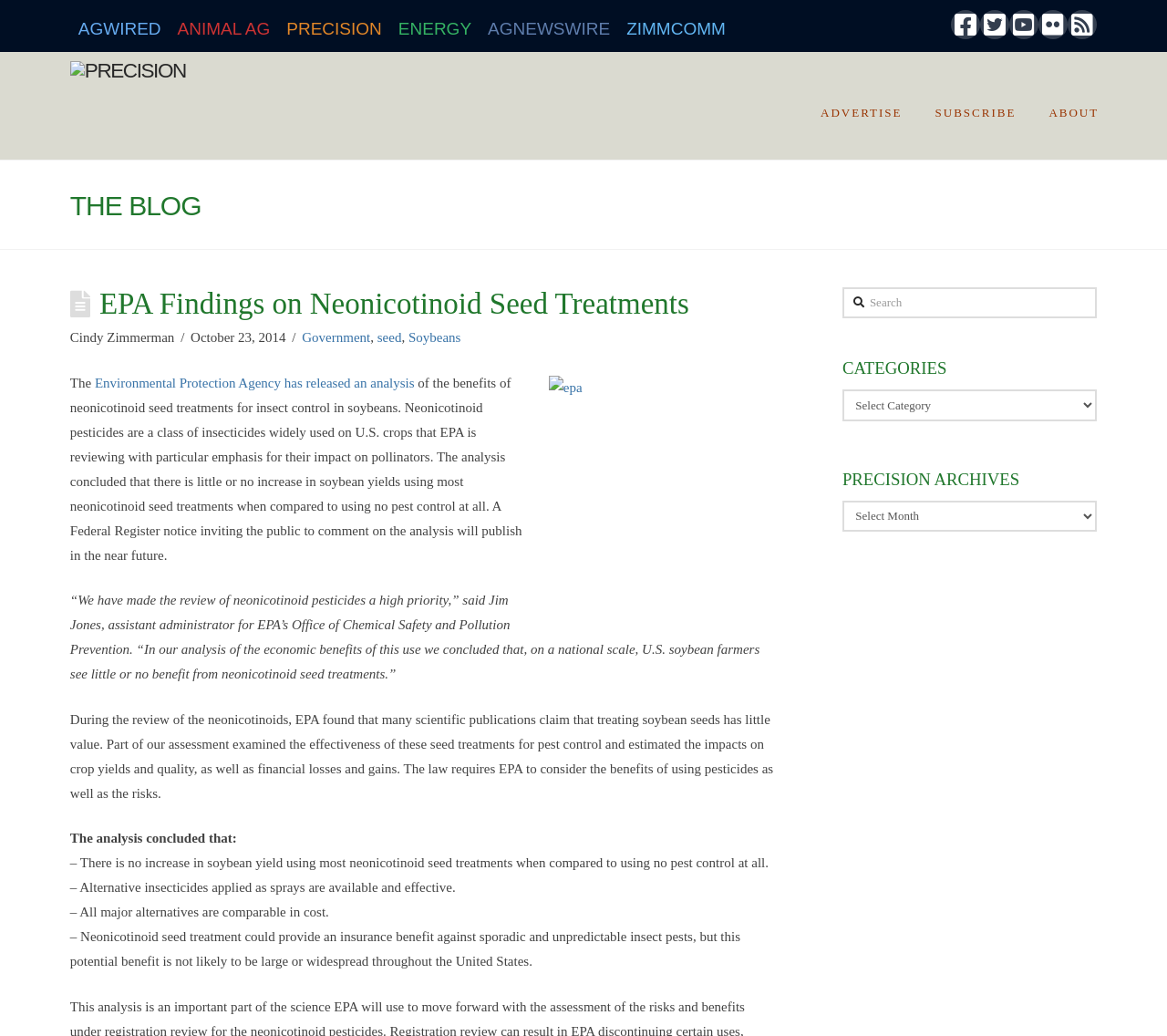Use a single word or phrase to answer the question: What is the date of the article?

October 23, 2014